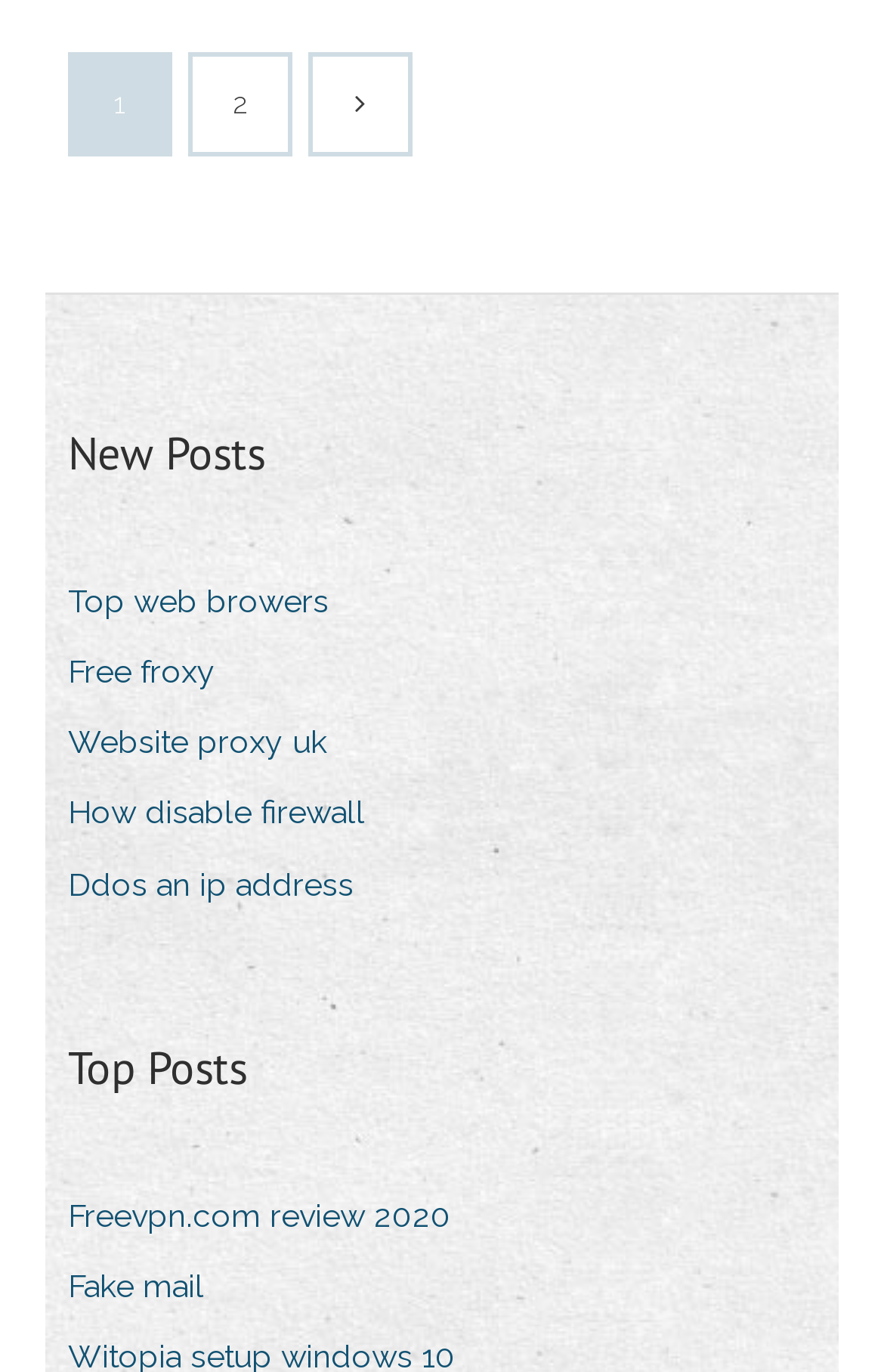How many links are under 'New Posts'?
Refer to the image and provide a concise answer in one word or phrase.

5